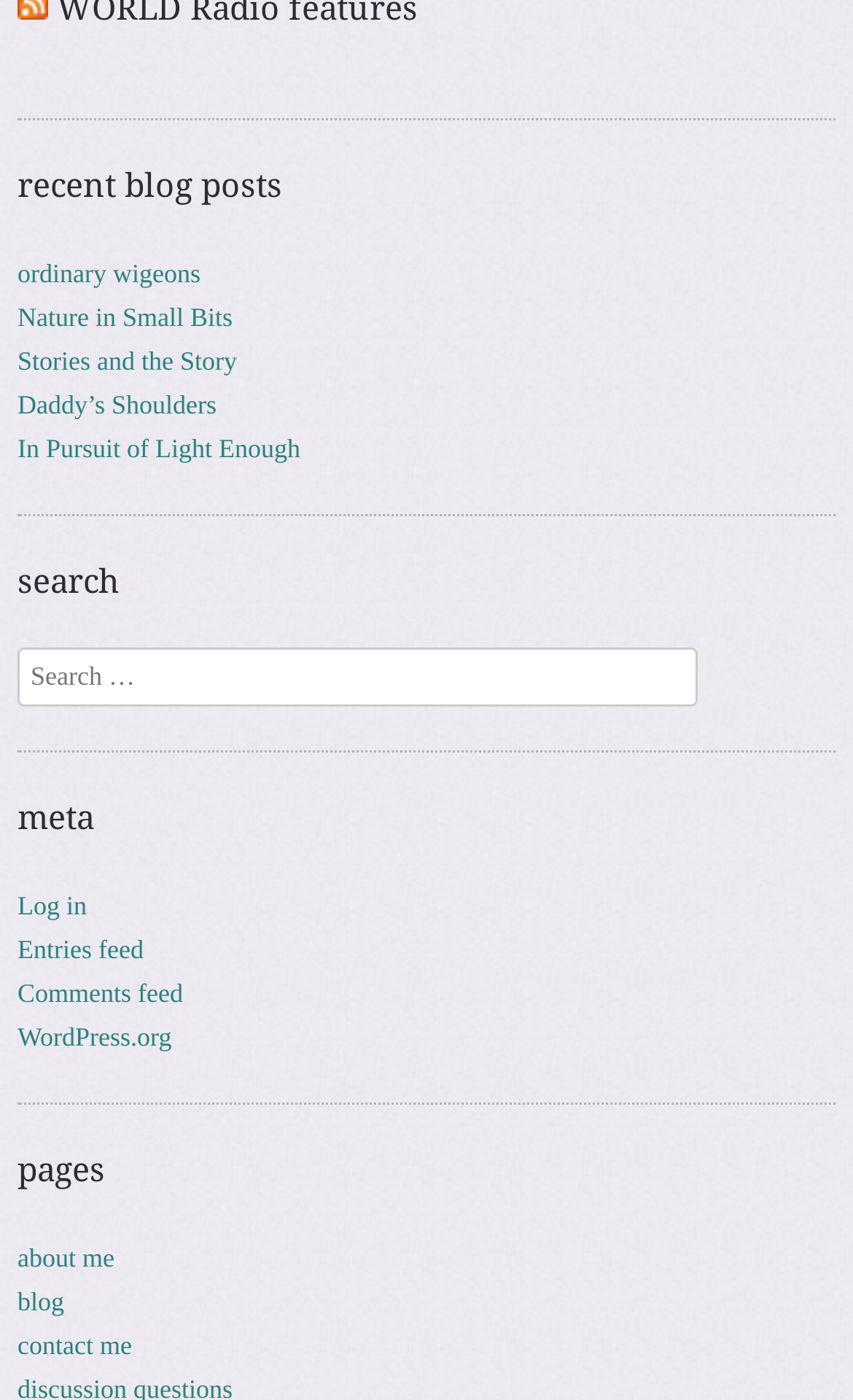Specify the bounding box coordinates of the area to click in order to execute this command: 'search for something'. The coordinates should consist of four float numbers ranging from 0 to 1, and should be formatted as [left, top, right, bottom].

[0.021, 0.462, 0.818, 0.505]